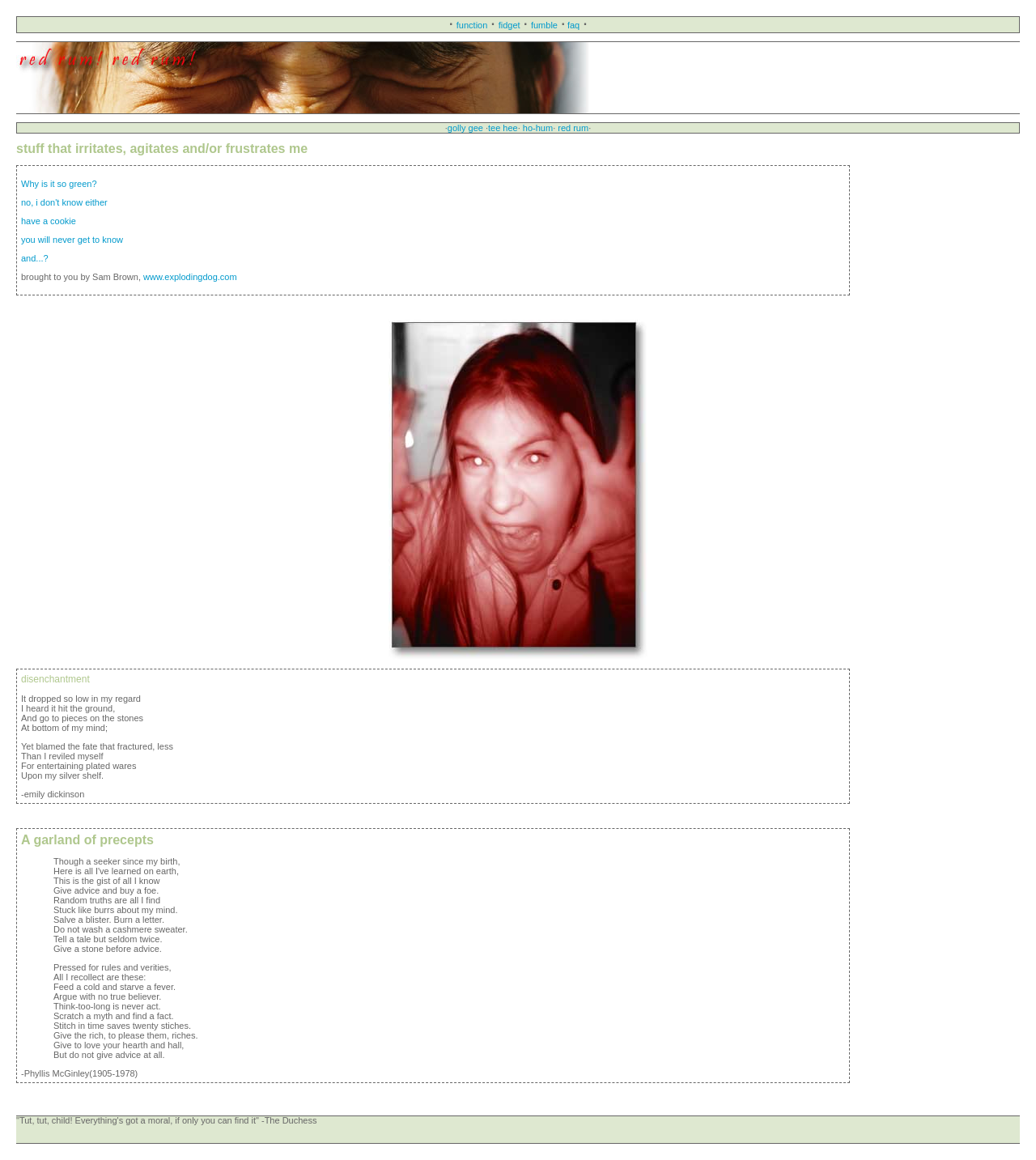Highlight the bounding box coordinates of the region I should click on to meet the following instruction: "Read 'disenchantment' heading".

[0.02, 0.581, 0.816, 0.59]